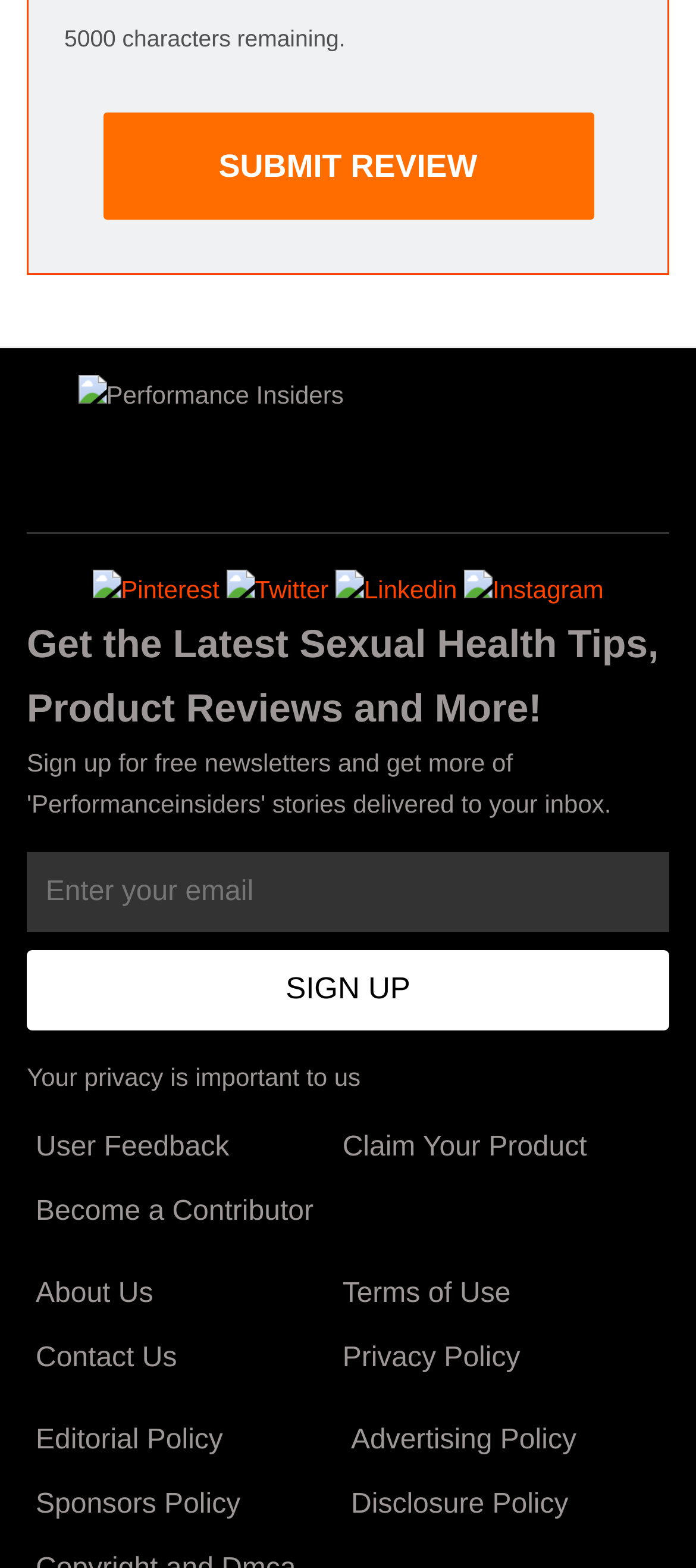Locate the coordinates of the bounding box for the clickable region that fulfills this instruction: "Enter email address".

[0.038, 0.543, 0.962, 0.595]